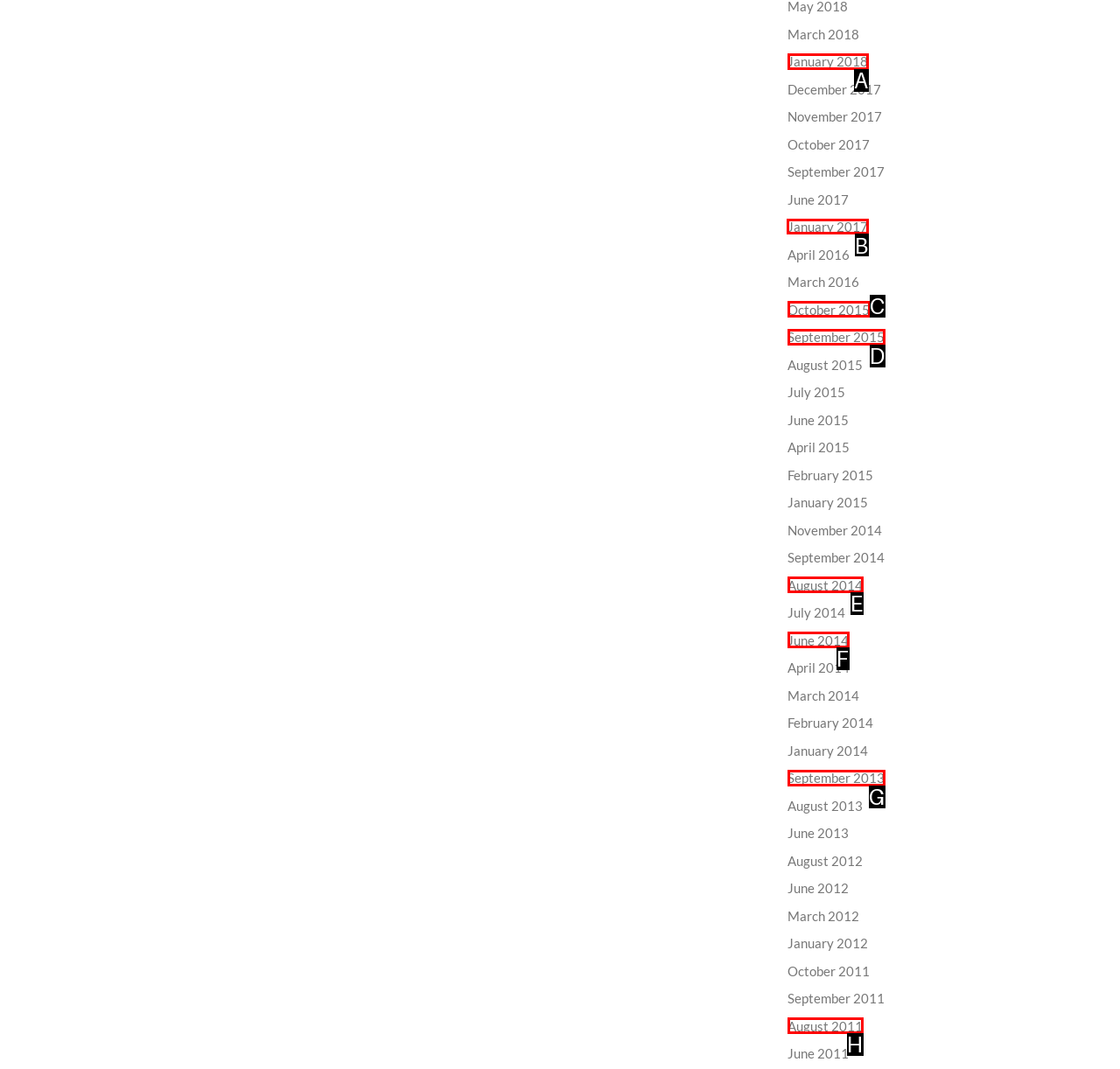To complete the task: View January 2017, which option should I click? Answer with the appropriate letter from the provided choices.

B